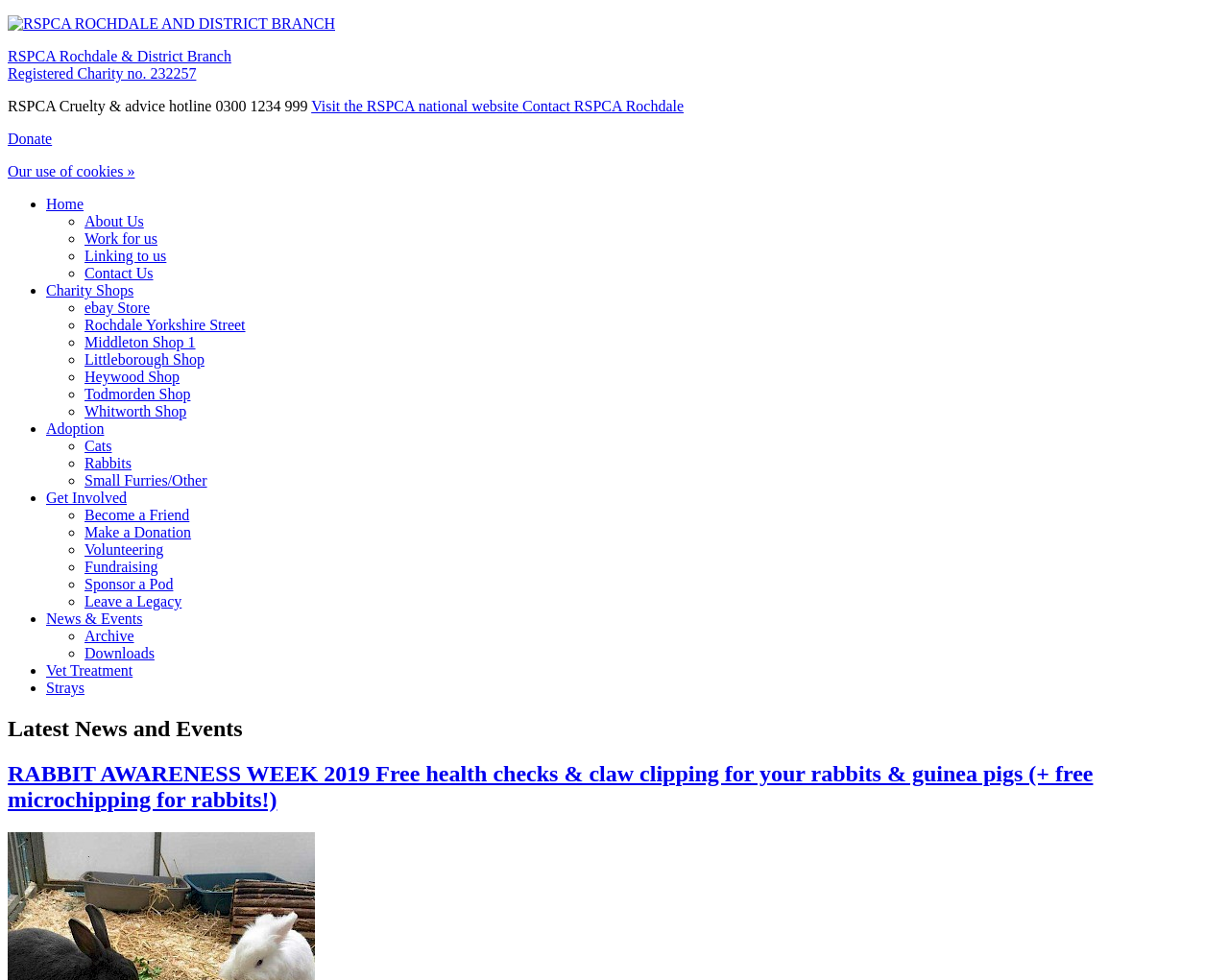Provide the bounding box coordinates for the specified HTML element described in this description: "Archive". The coordinates should be four float numbers ranging from 0 to 1, in the format [left, top, right, bottom].

[0.069, 0.641, 0.109, 0.657]